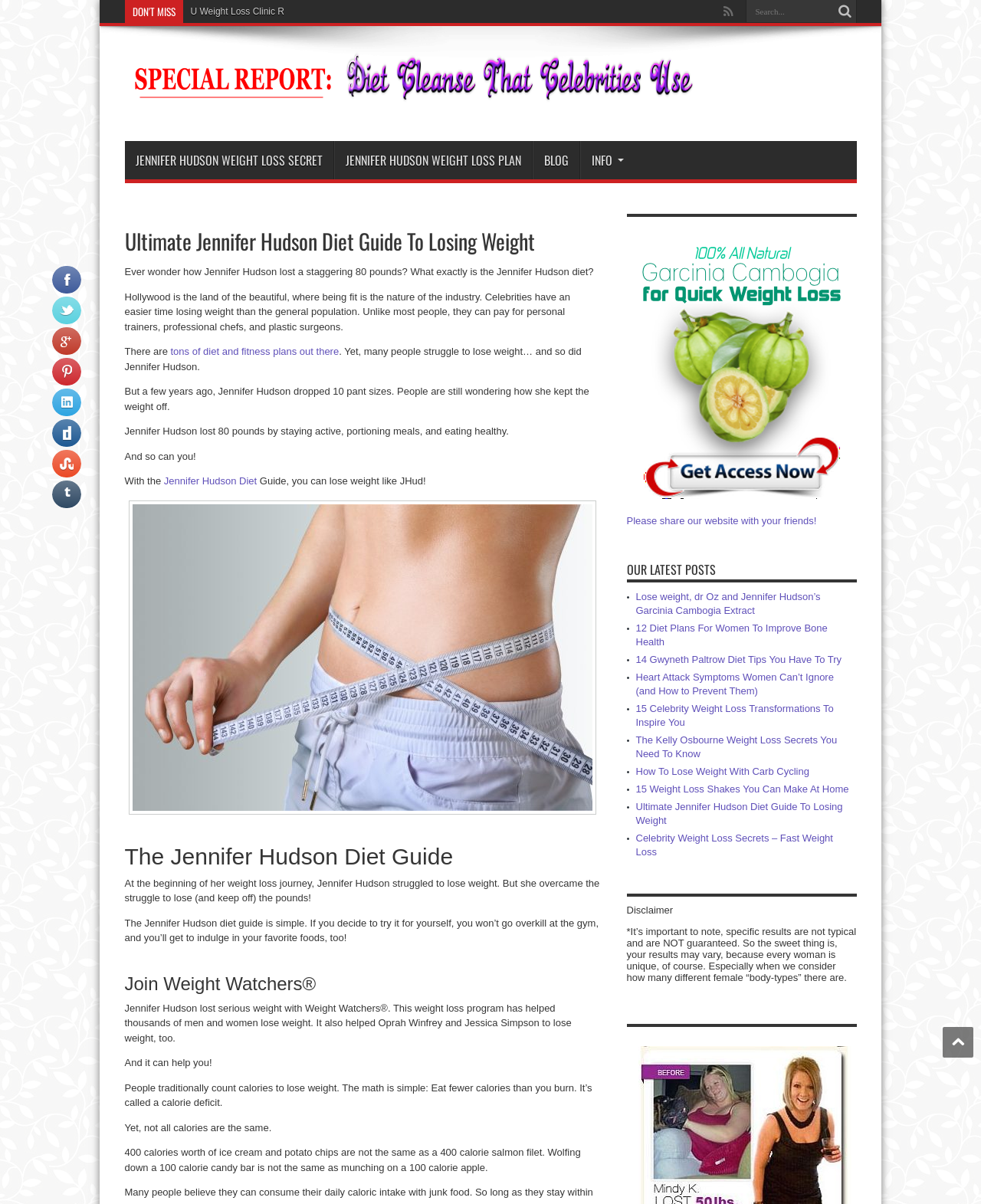Provide the bounding box coordinates of the UI element that matches the description: "value="Search"".

[0.85, 0.0, 0.873, 0.019]